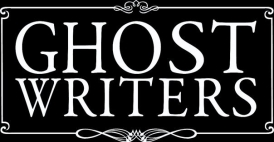What is the primary purpose of the 'Ghost Writers' service?
Using the image, give a concise answer in the form of a single word or short phrase.

Letter writing